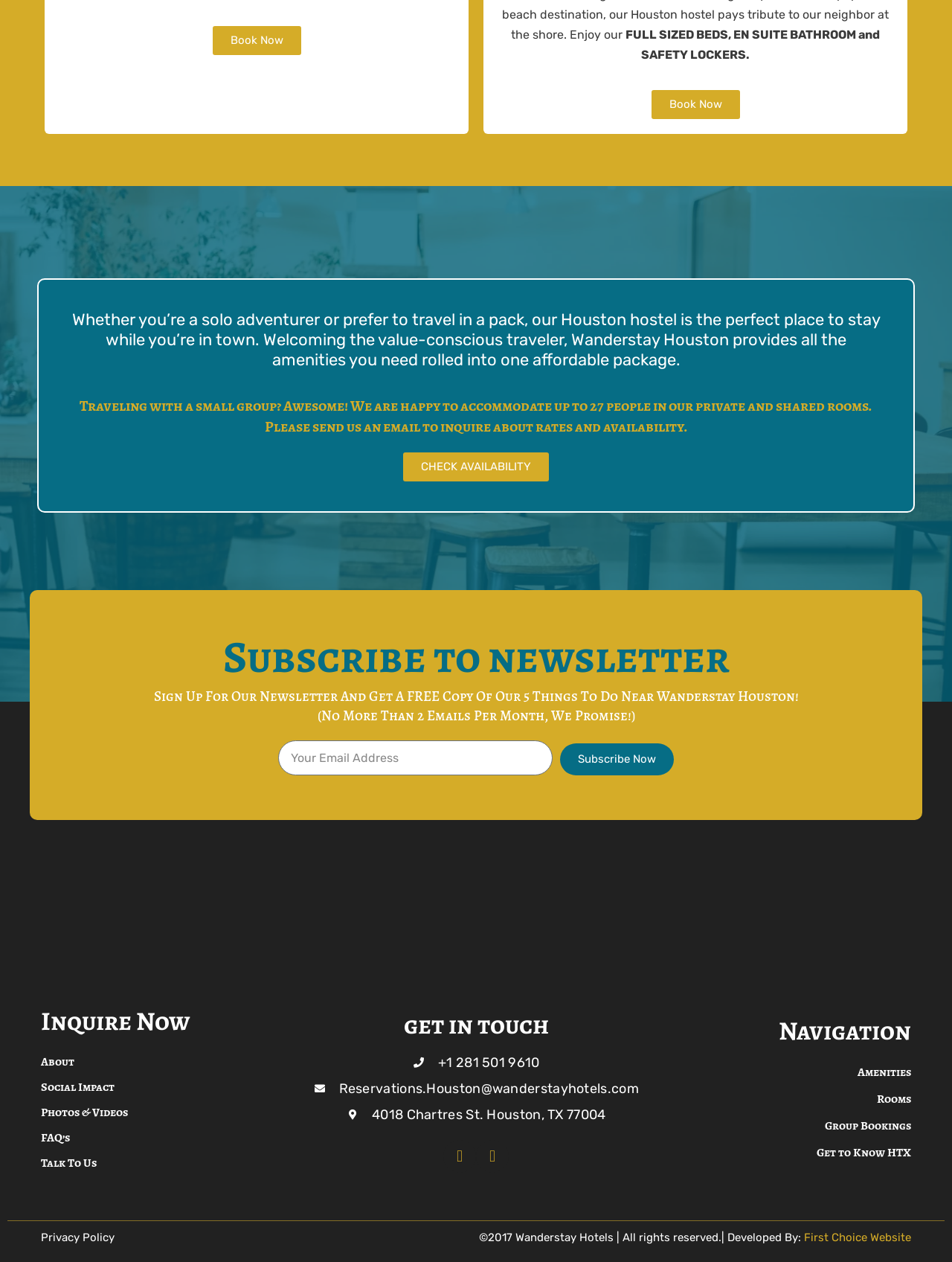Bounding box coordinates are given in the format (top-left x, top-left y, bottom-right x, bottom-right y). All values should be floating point numbers between 0 and 1. Provide the bounding box coordinate for the UI element described as: alt="Wanderstay Houston Hostel"

[0.429, 0.697, 0.571, 0.787]